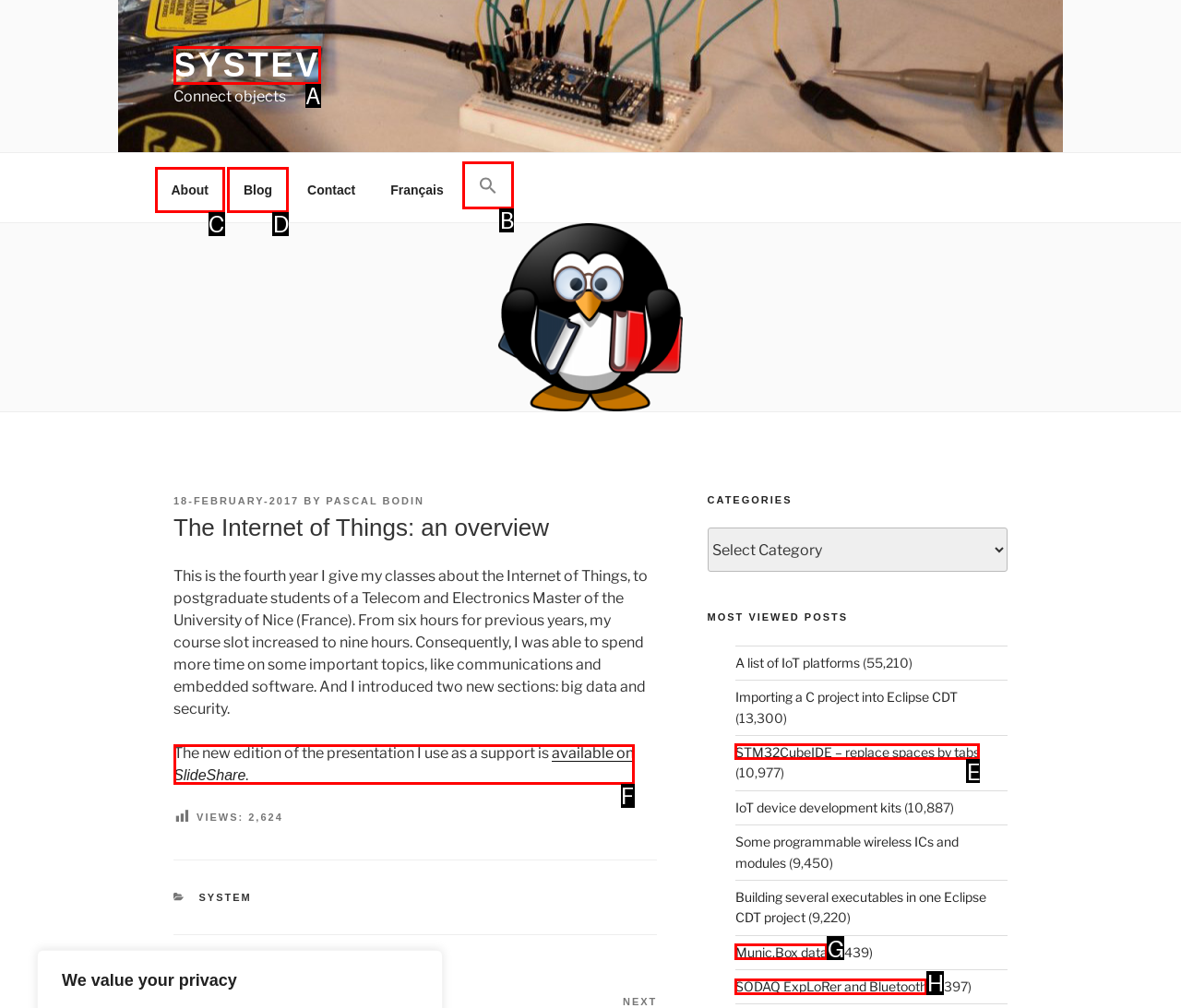Indicate which lettered UI element to click to fulfill the following task: Click on the Home link
Provide the letter of the correct option.

None